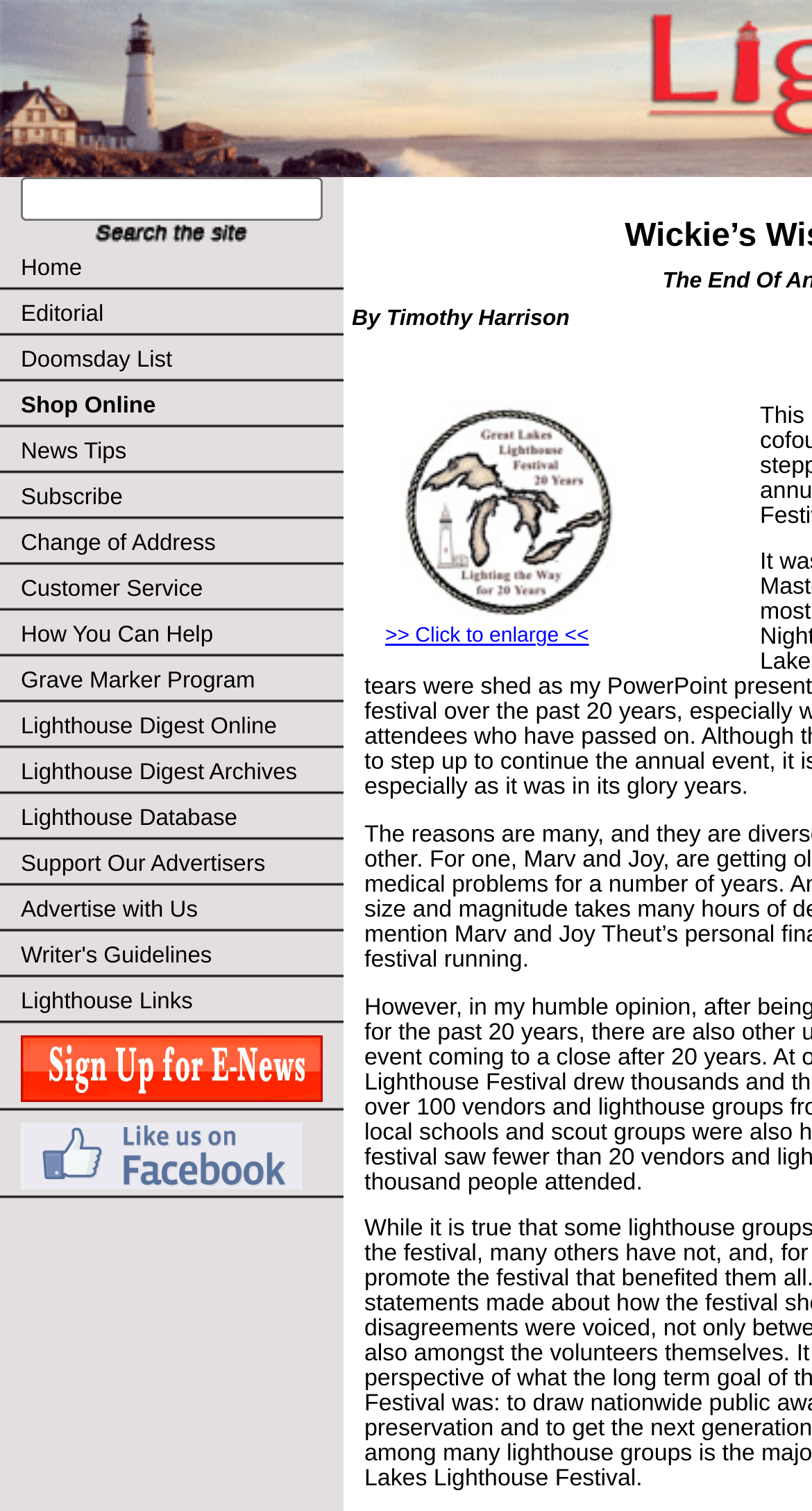Please reply with a single word or brief phrase to the question: 
What is the text of the first link in the top navigation bar?

Home